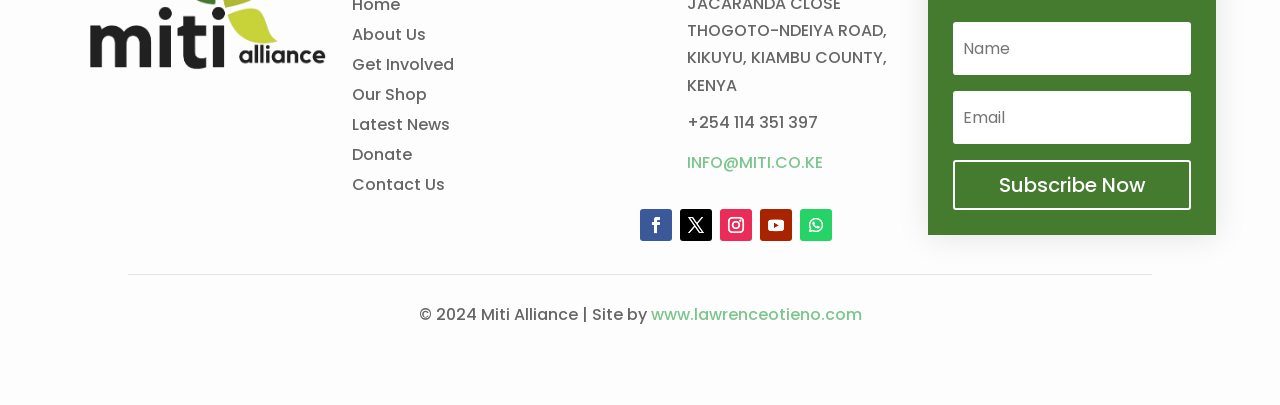Determine the bounding box coordinates of the clickable region to carry out the instruction: "Enter email address".

[0.745, 0.054, 0.93, 0.185]